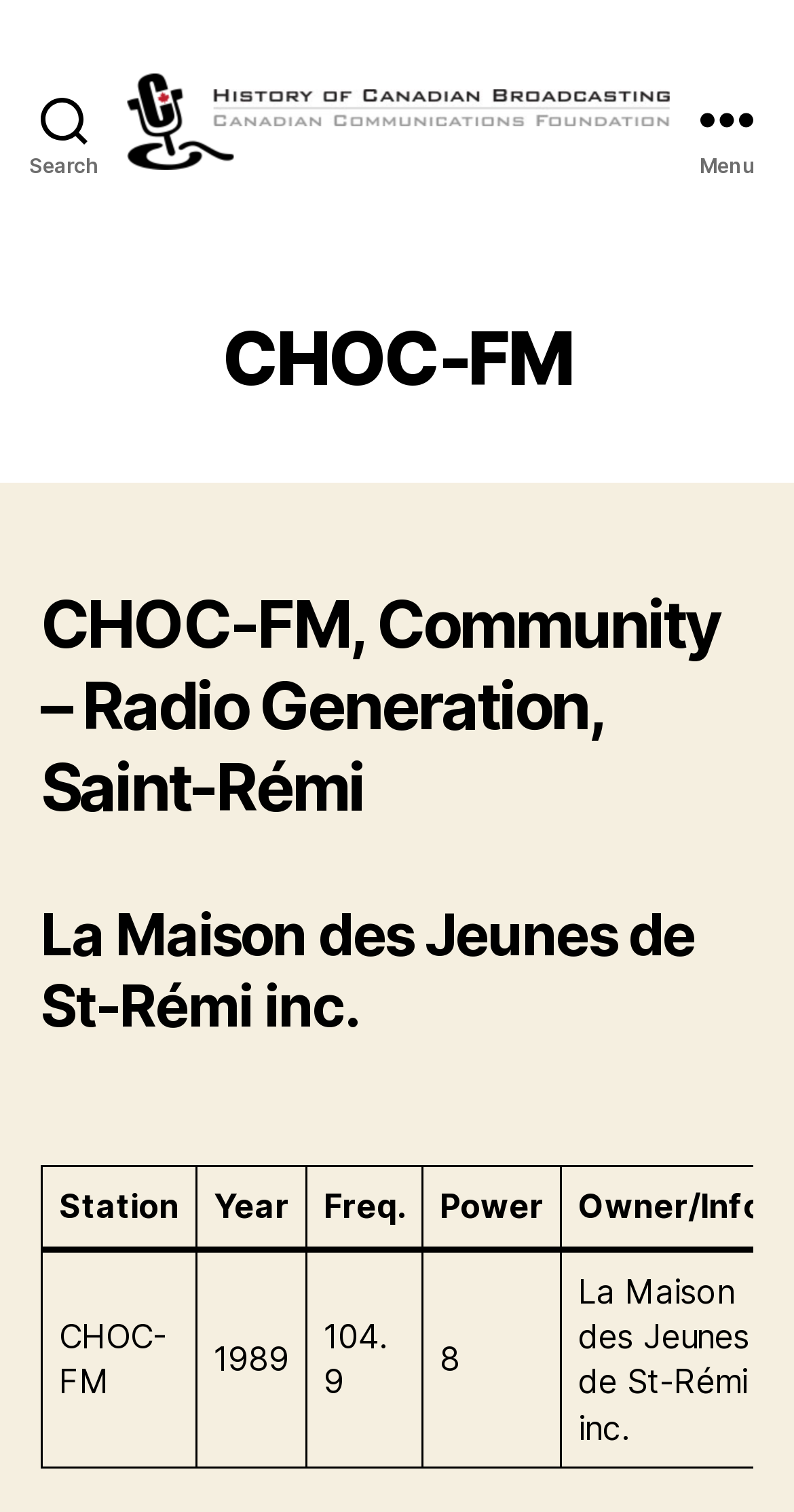Answer the question below using just one word or a short phrase: 
What is the power of CHOC-FM?

8